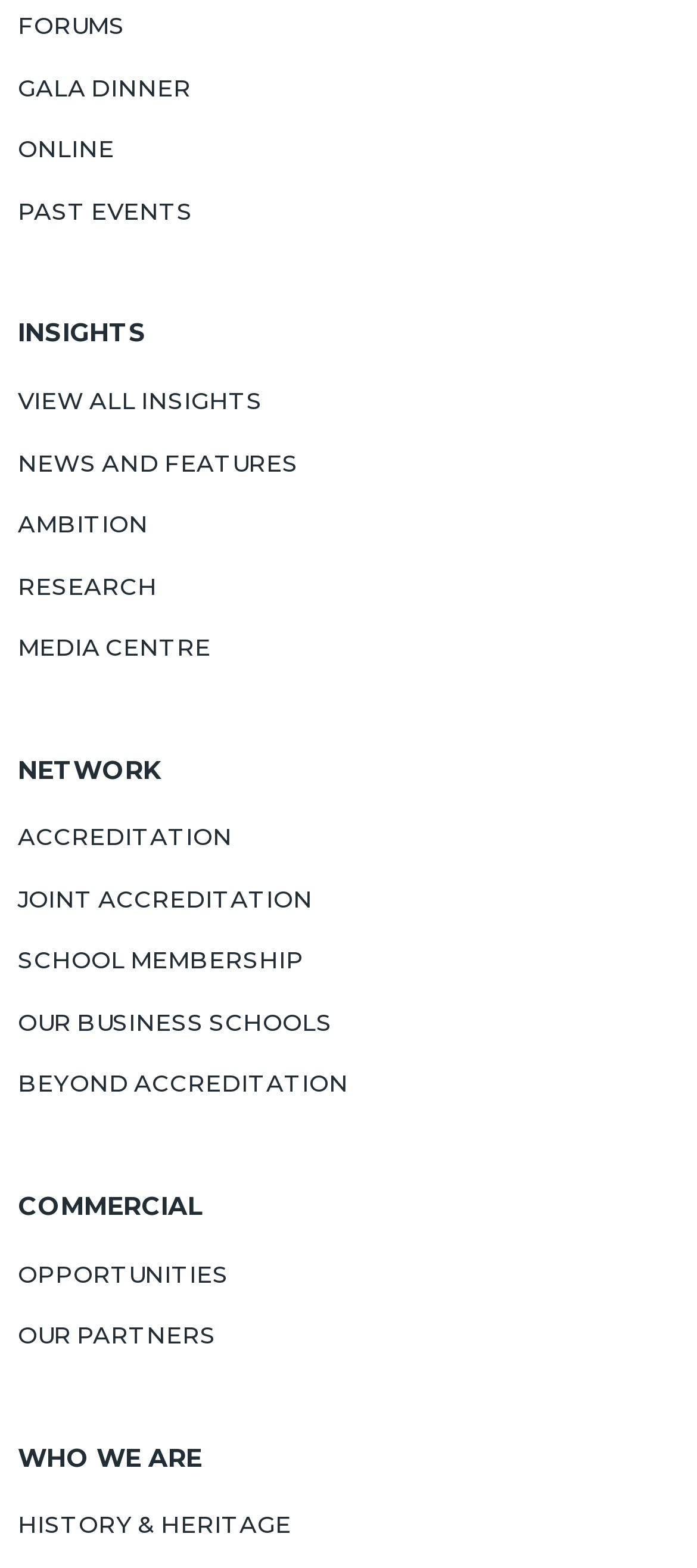What is the last link under the WHO WE ARE category?
Look at the screenshot and respond with a single word or phrase.

HISTORY & HERITAGE